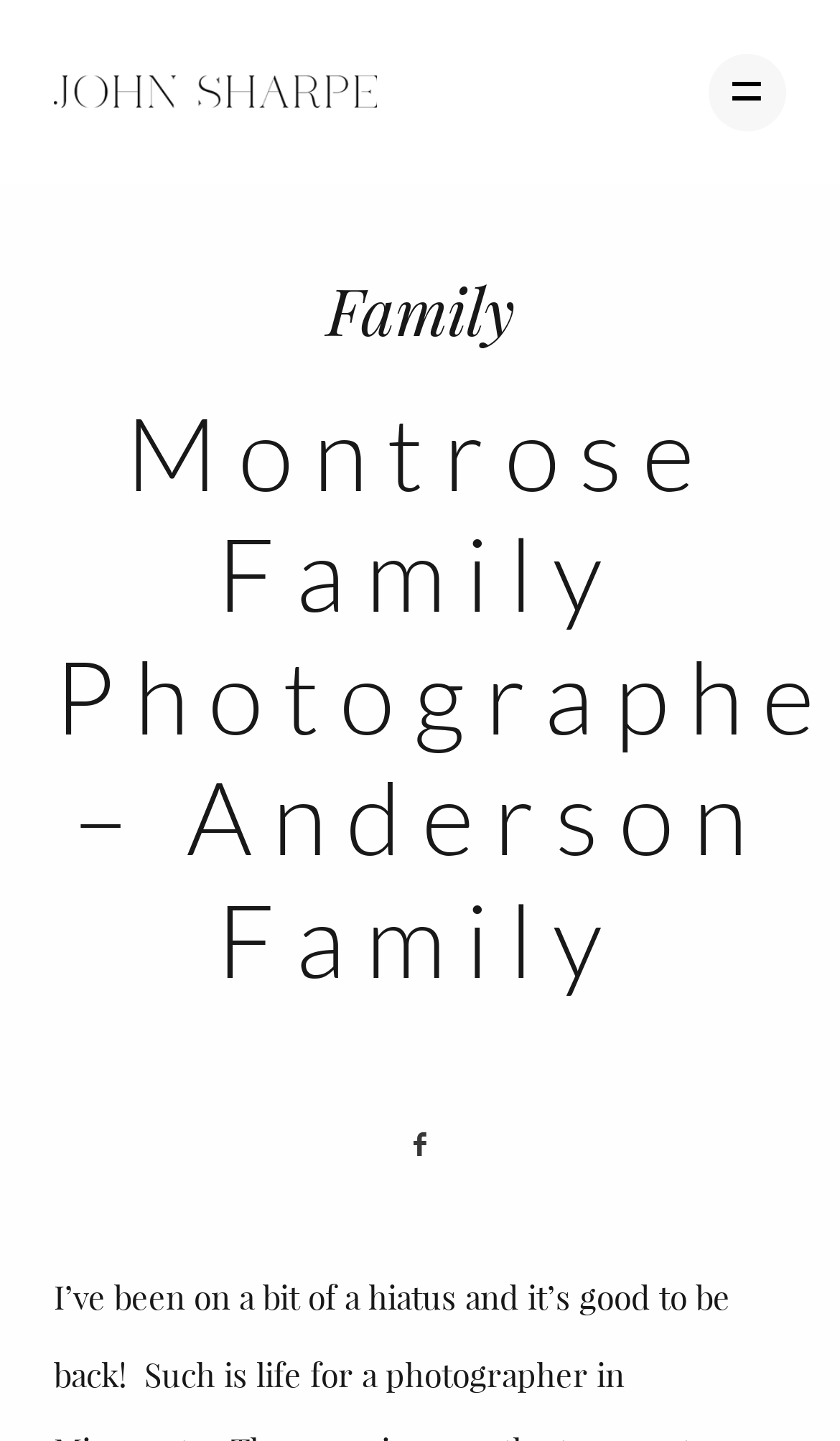Describe every aspect of the webpage comprehensively.

This webpage is about a Minnesota-based family photographer, specifically showcasing a spring family photo session near Lake Minnetonka. 

At the top left corner, there is a logo of "Rochester MN Family and Portrait Photographer - John Sharpe Photography Blog" with two identical images beside it. Below the logo, there are six navigation links: "HOME", "PORTRAITS", "WEDDING", "JOURNAL", "ABOUT", and "CONTACT", arranged horizontally across the page. 

On the top right side, there is a search bar with a placeholder text "type here to search.." and a search button with a magnifying glass icon. 

Further down, there is a large heading that reads "Montrose Family Photographer – Anderson Family". Below the heading, there is a link to "Family" and another link with a Facebook icon. 

At the bottom left corner, there are three social media links with icons for Facebook, Instagram, and Pinterest.